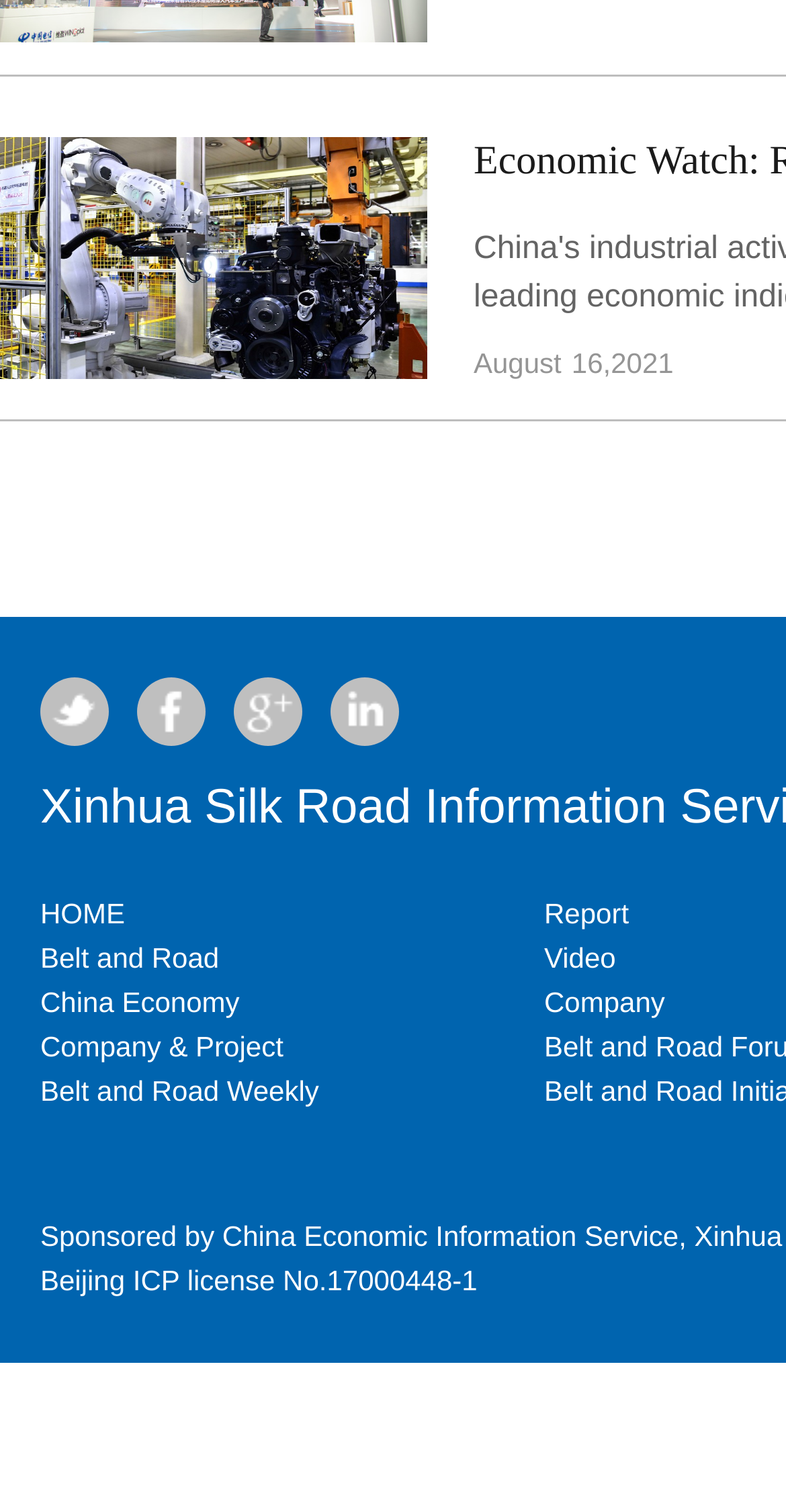Provide the bounding box coordinates for the UI element described in this sentence: "Company & Project". The coordinates should be four float values between 0 and 1, i.e., [left, top, right, bottom].

[0.051, 0.681, 0.361, 0.703]